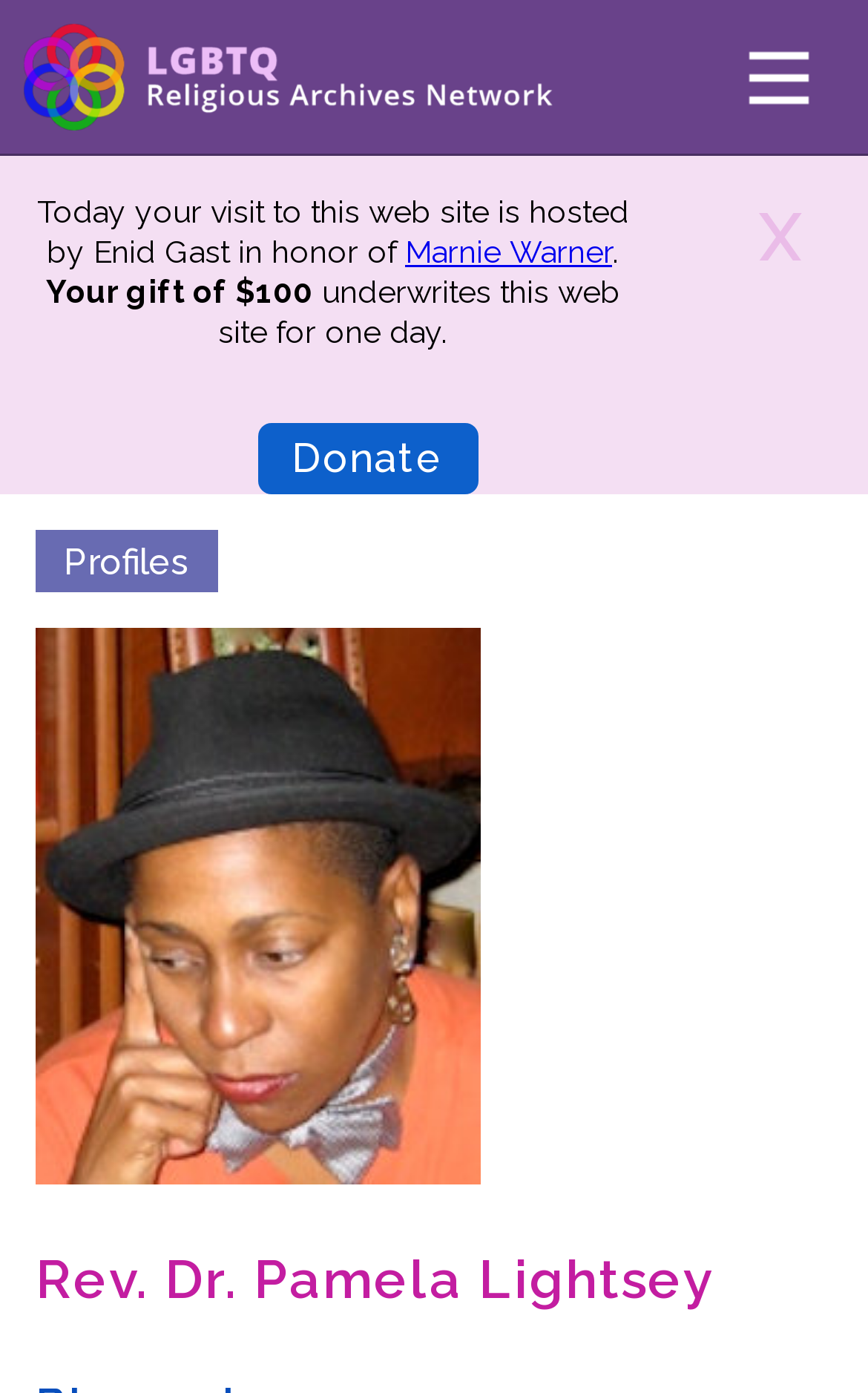Please locate the bounding box coordinates of the element that should be clicked to complete the given instruction: "Read the profile of Rev. Dr. Pamela Lightsey".

[0.041, 0.895, 0.959, 0.942]